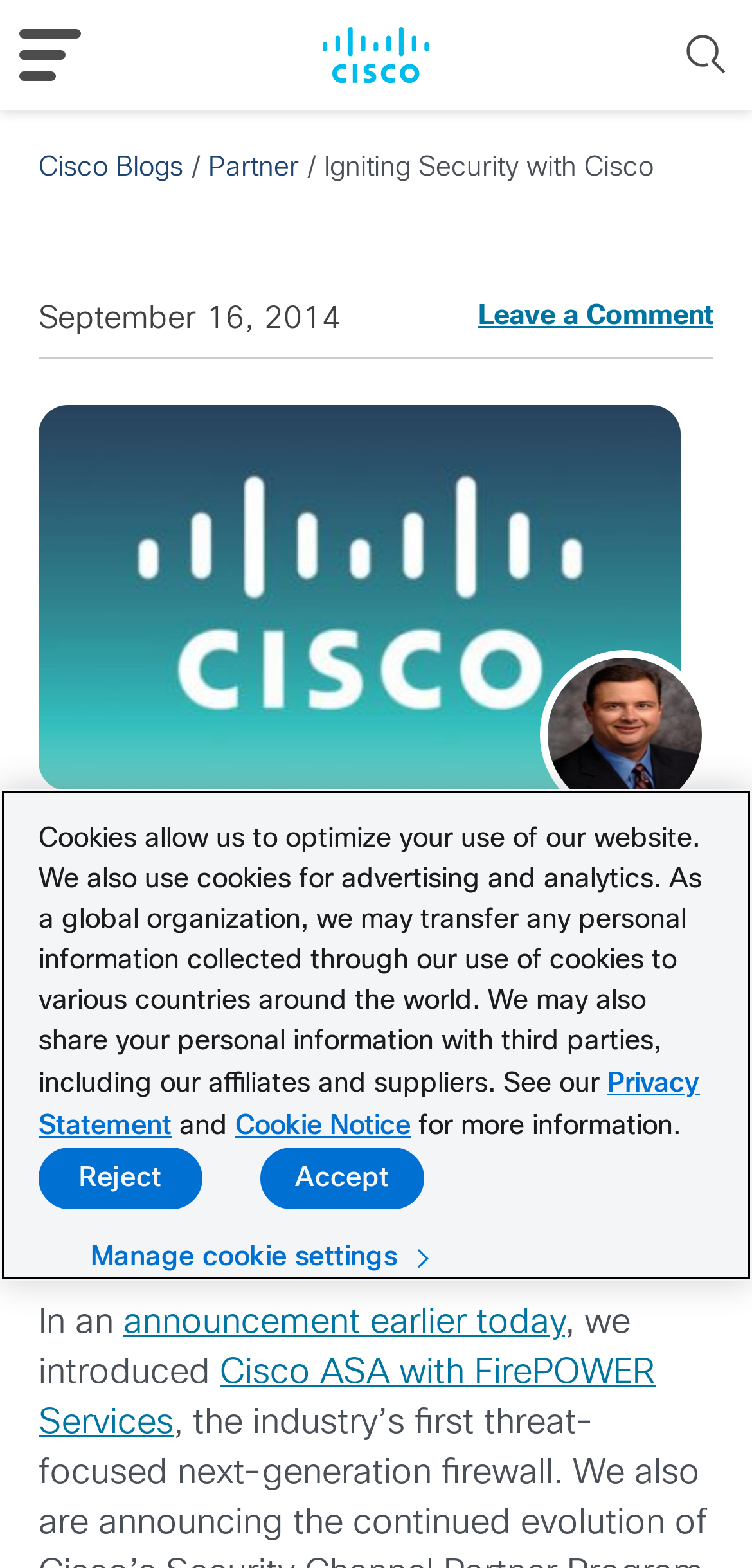Find the bounding box coordinates for the element that must be clicked to complete the instruction: "Learn about Health". The coordinates should be four float numbers between 0 and 1, indicated as [left, top, right, bottom].

None